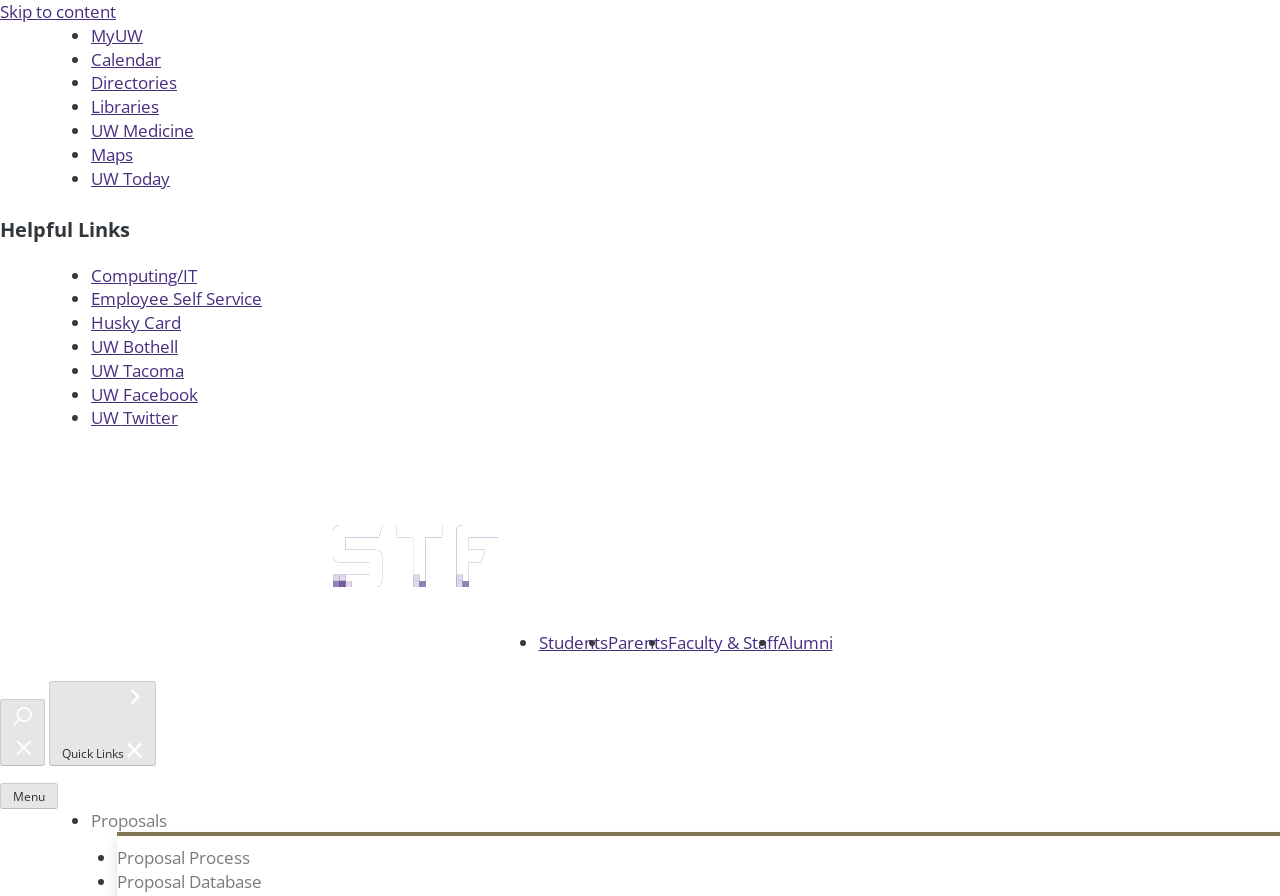Pinpoint the bounding box coordinates of the element you need to click to execute the following instruction: "Toggle navigation". The bounding box should be represented by four float numbers between 0 and 1, in the format [left, top, right, bottom].

[0.0, 0.873, 0.045, 0.902]